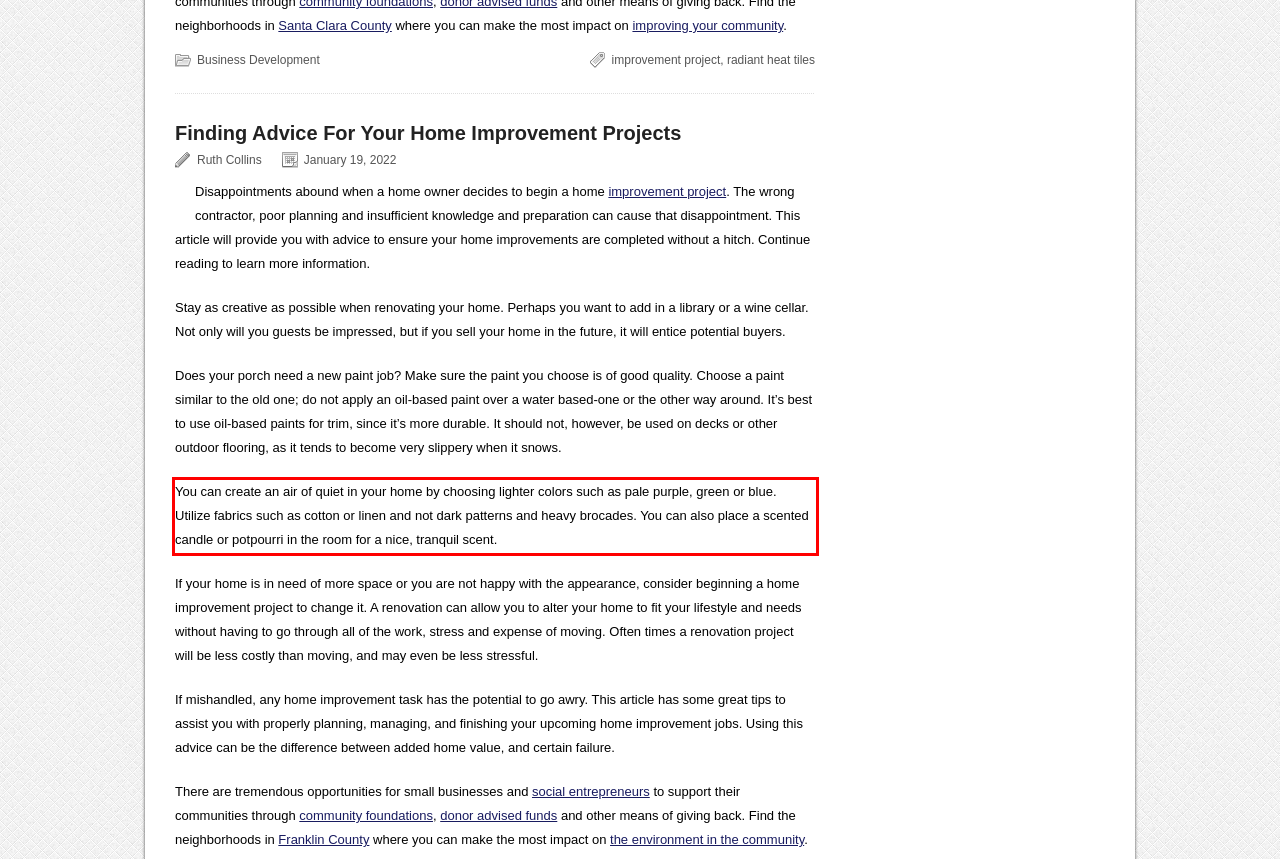The screenshot provided shows a webpage with a red bounding box. Apply OCR to the text within this red bounding box and provide the extracted content.

You can create an air of quiet in your home by choosing lighter colors such as pale purple, green or blue. Utilize fabrics such as cotton or linen and not dark patterns and heavy brocades. You can also place a scented candle or potpourri in the room for a nice, tranquil scent.